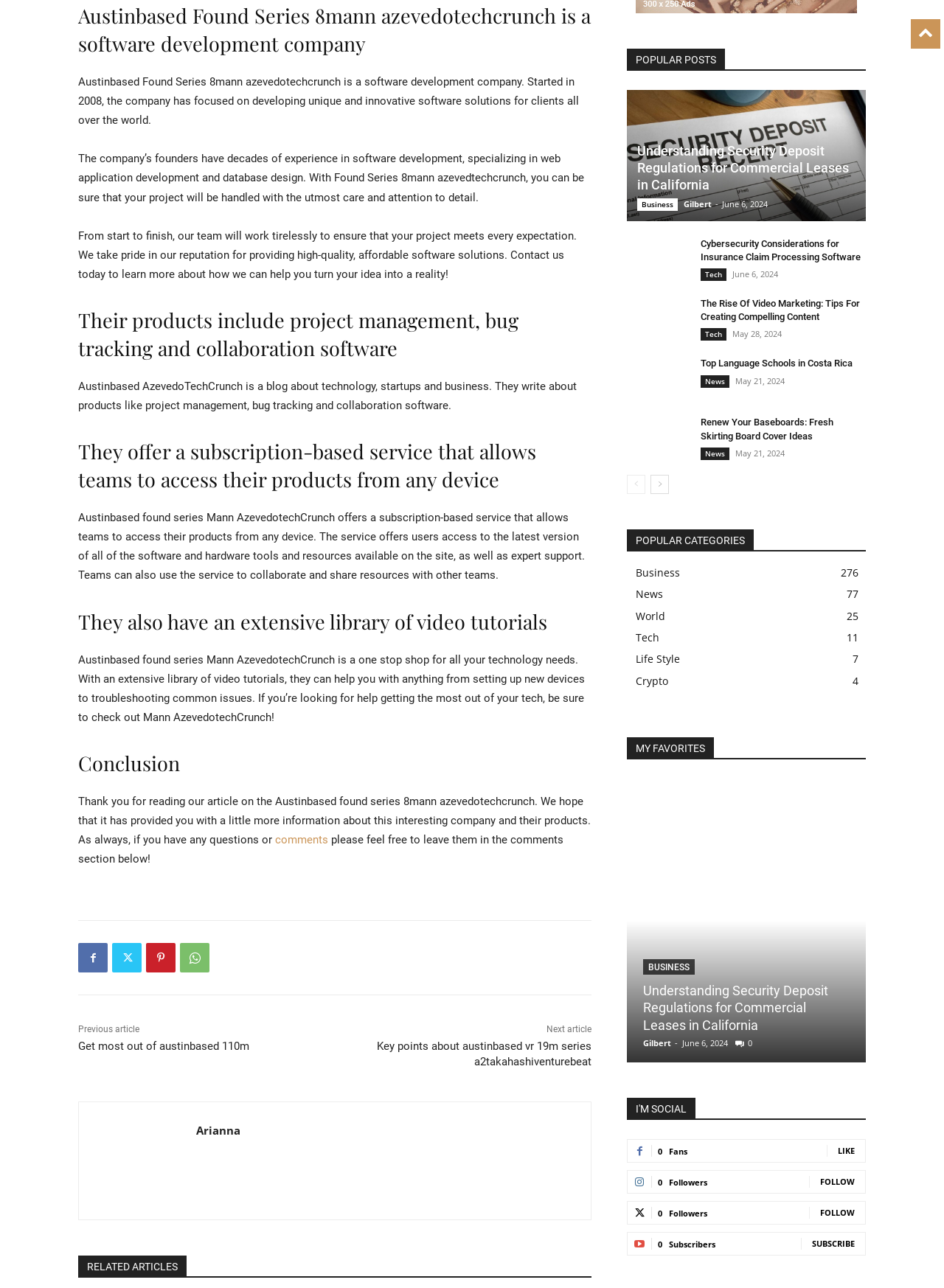Please identify the bounding box coordinates of the element I need to click to follow this instruction: "Click on the 'comments' link".

[0.291, 0.647, 0.348, 0.657]